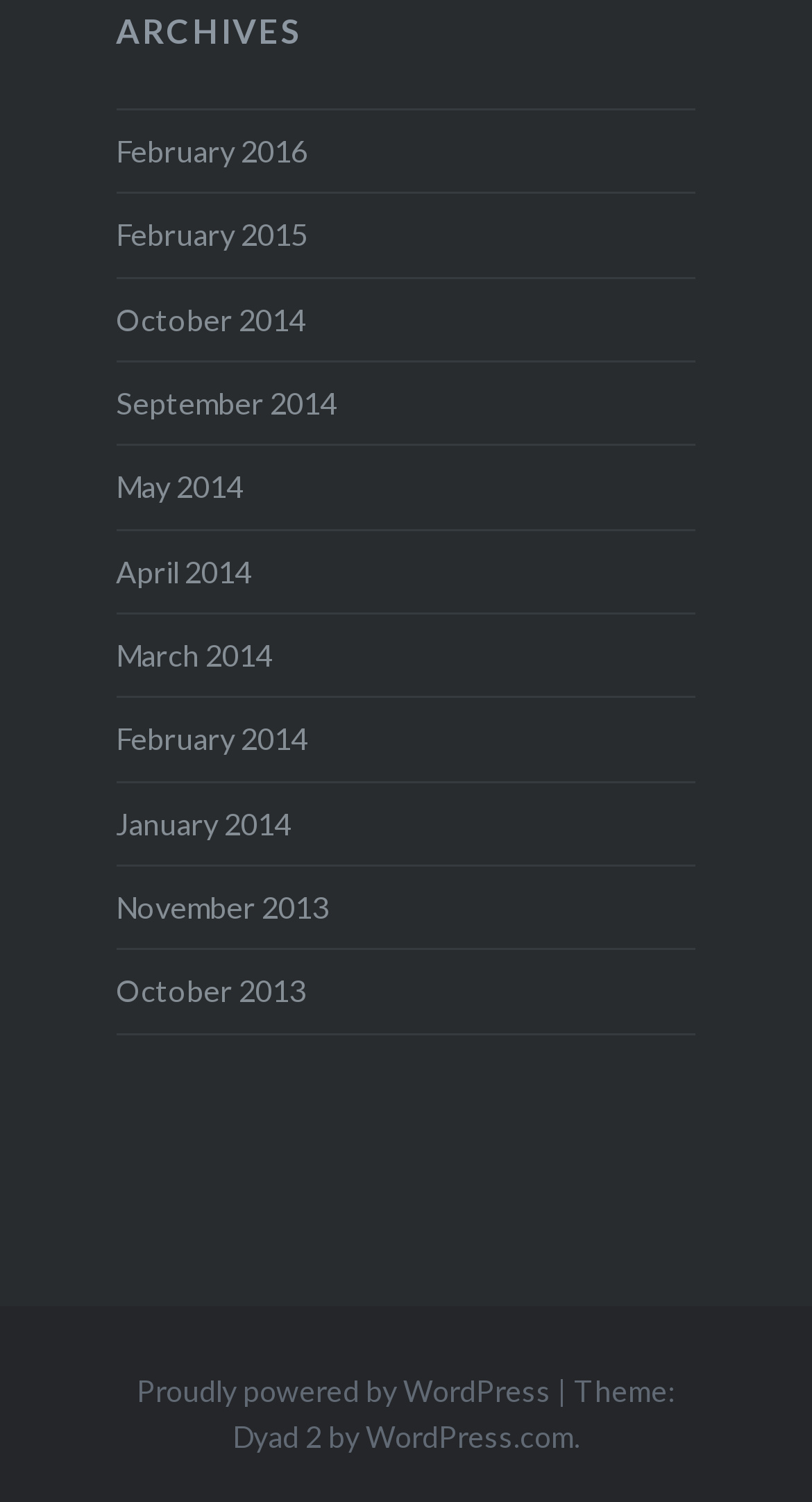Locate the bounding box coordinates of the region to be clicked to comply with the following instruction: "view archives for October 2013". The coordinates must be four float numbers between 0 and 1, in the form [left, top, right, bottom].

[0.143, 0.648, 0.376, 0.672]